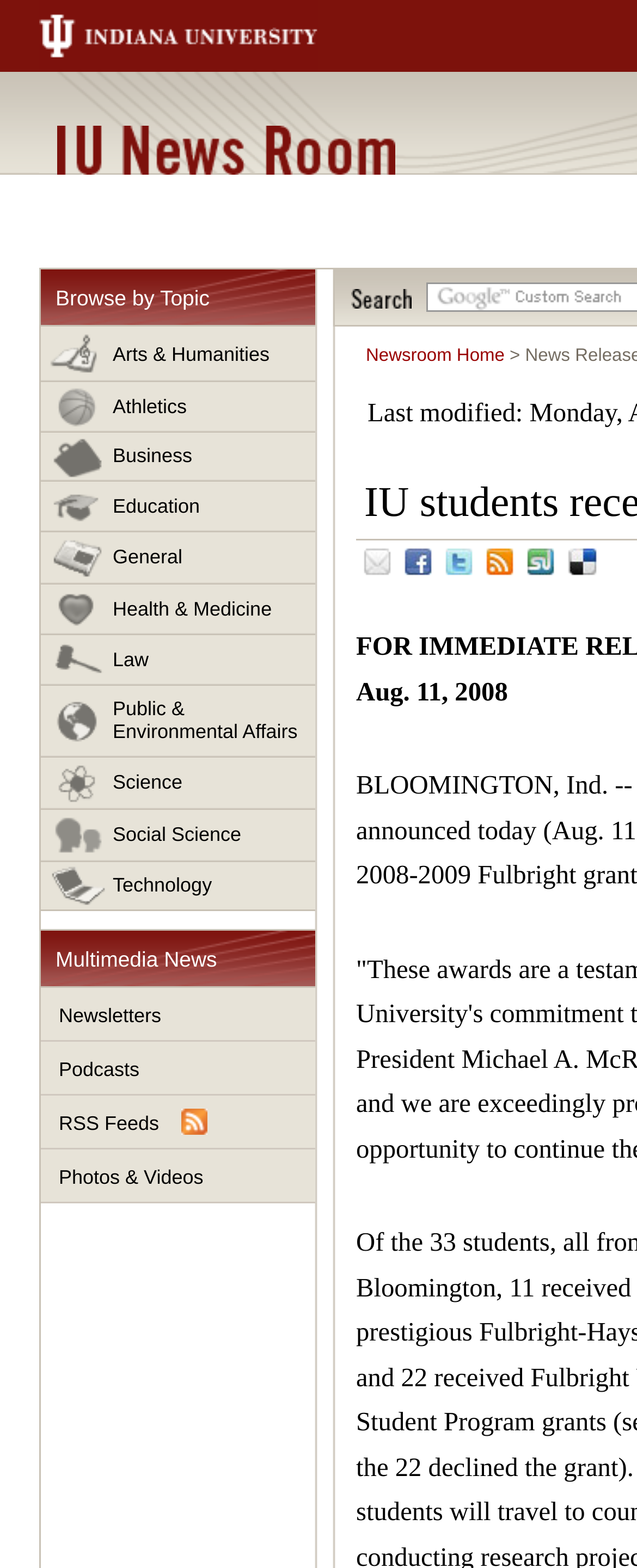Please give the bounding box coordinates of the area that should be clicked to fulfill the following instruction: "Check the checkbox next to Rongde wall lamps manufacturers". The coordinates should be in the format of four float numbers from 0 to 1, i.e., [left, top, right, bottom].

None